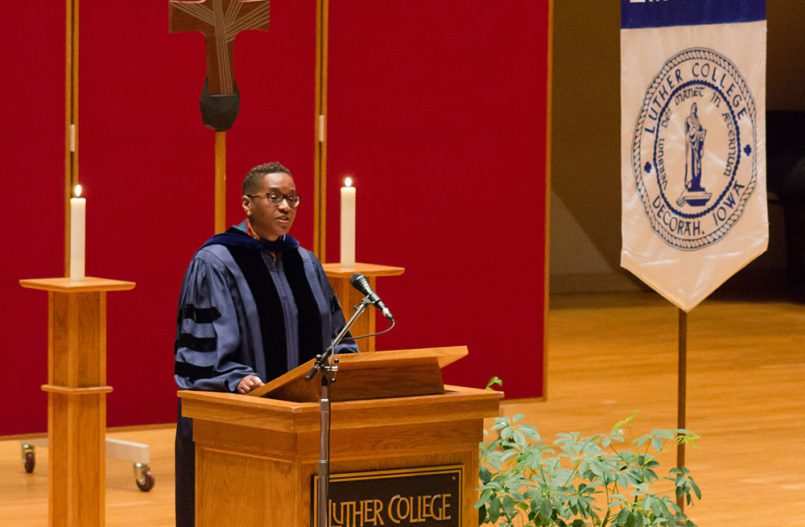What is the purpose of the speaker's address?
Answer the question with a single word or phrase derived from the image.

To inspire and encourage students